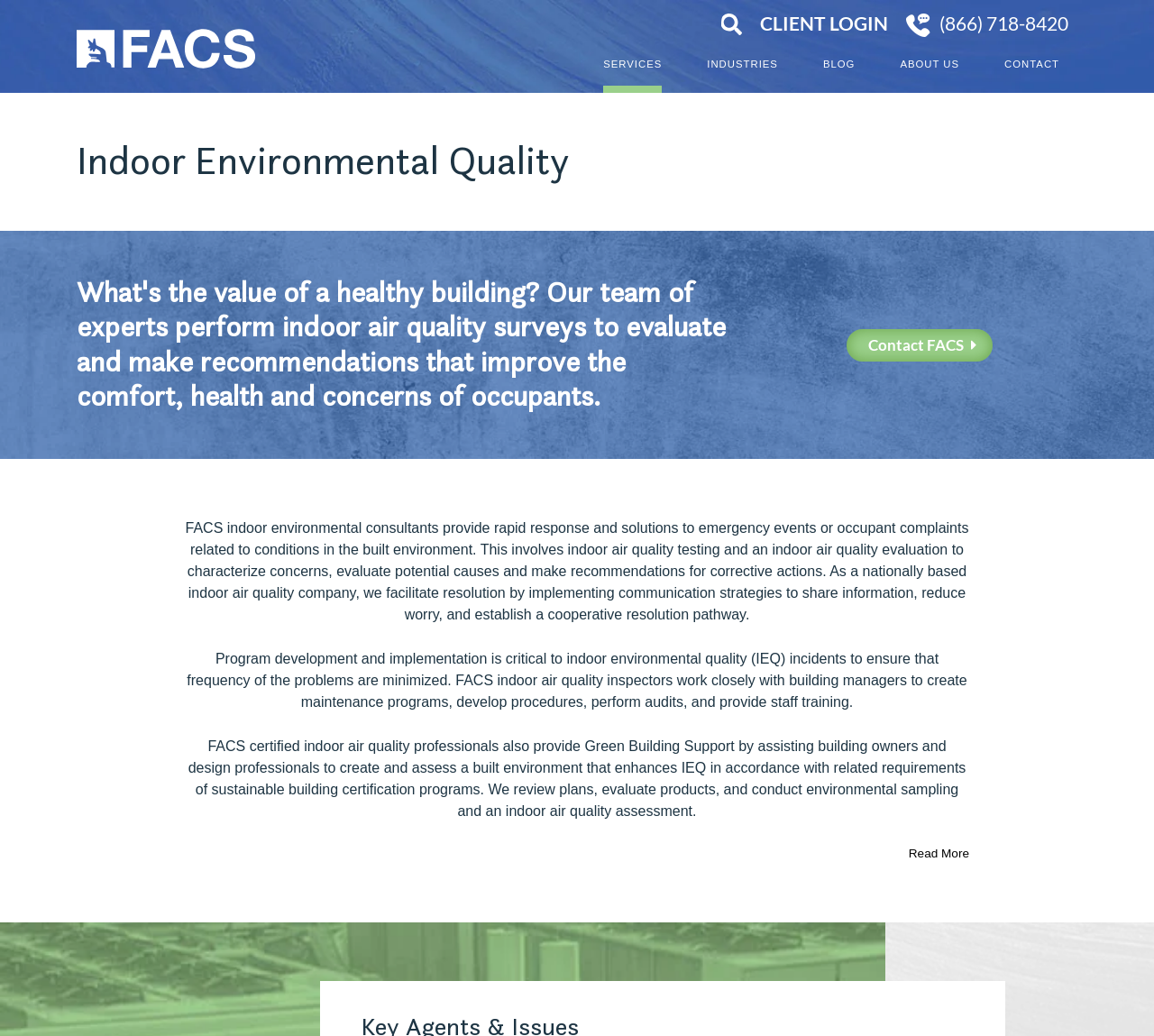What can be done to minimize the frequency of IEQ incidents?
Please provide a comprehensive and detailed answer to the question.

Program development and implementation is critical to indoor environmental quality (IEQ) incidents to ensure that frequency of the problems are minimized, which is obtained from the StaticText element that mentions FACS indoor air quality inspectors work closely with building managers to create maintenance programs, develop procedures, perform audits, and provide staff training.